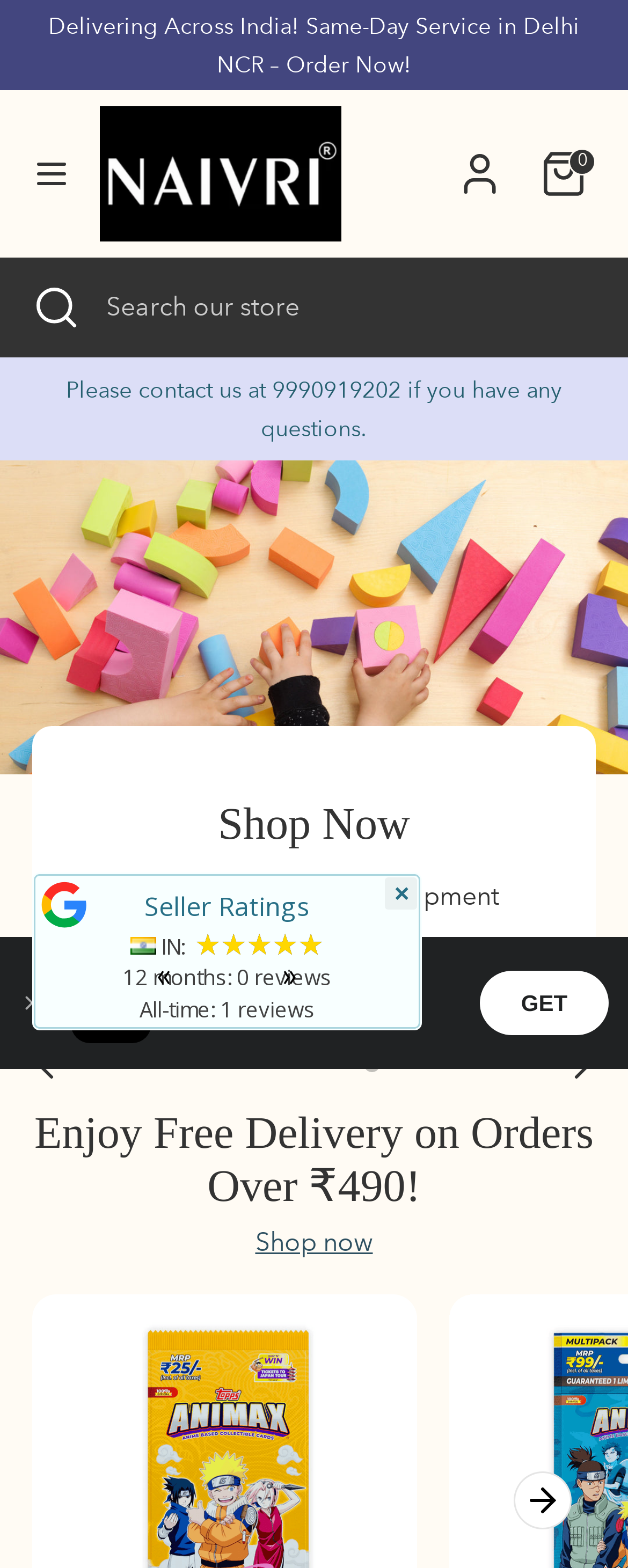Refer to the image and provide an in-depth answer to the question:
What is the purpose of the button on the top-right?

The button on the top-right has the text 'Toggle menu', indicating that it is used to toggle the menu on and off.